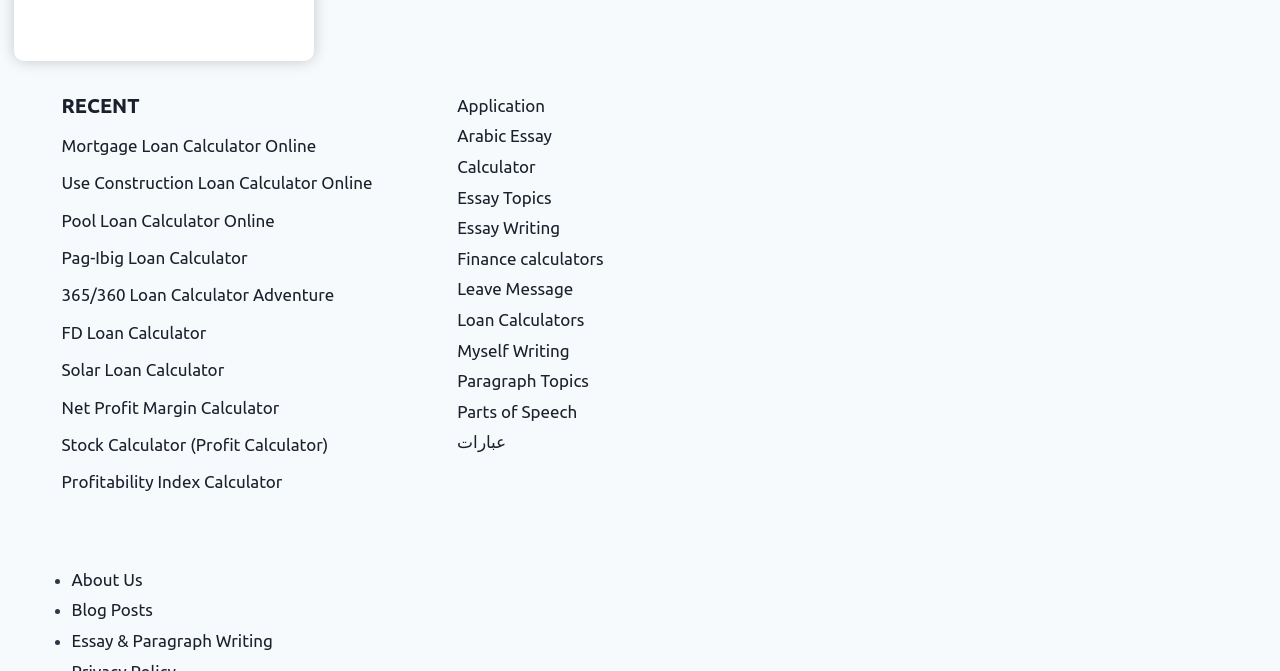Given the description "Profitability Index Calculator", determine the bounding box of the corresponding UI element.

[0.048, 0.704, 0.221, 0.732]